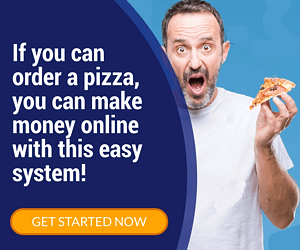Please answer the following question using a single word or phrase: What is the color of the man's t-shirt?

White